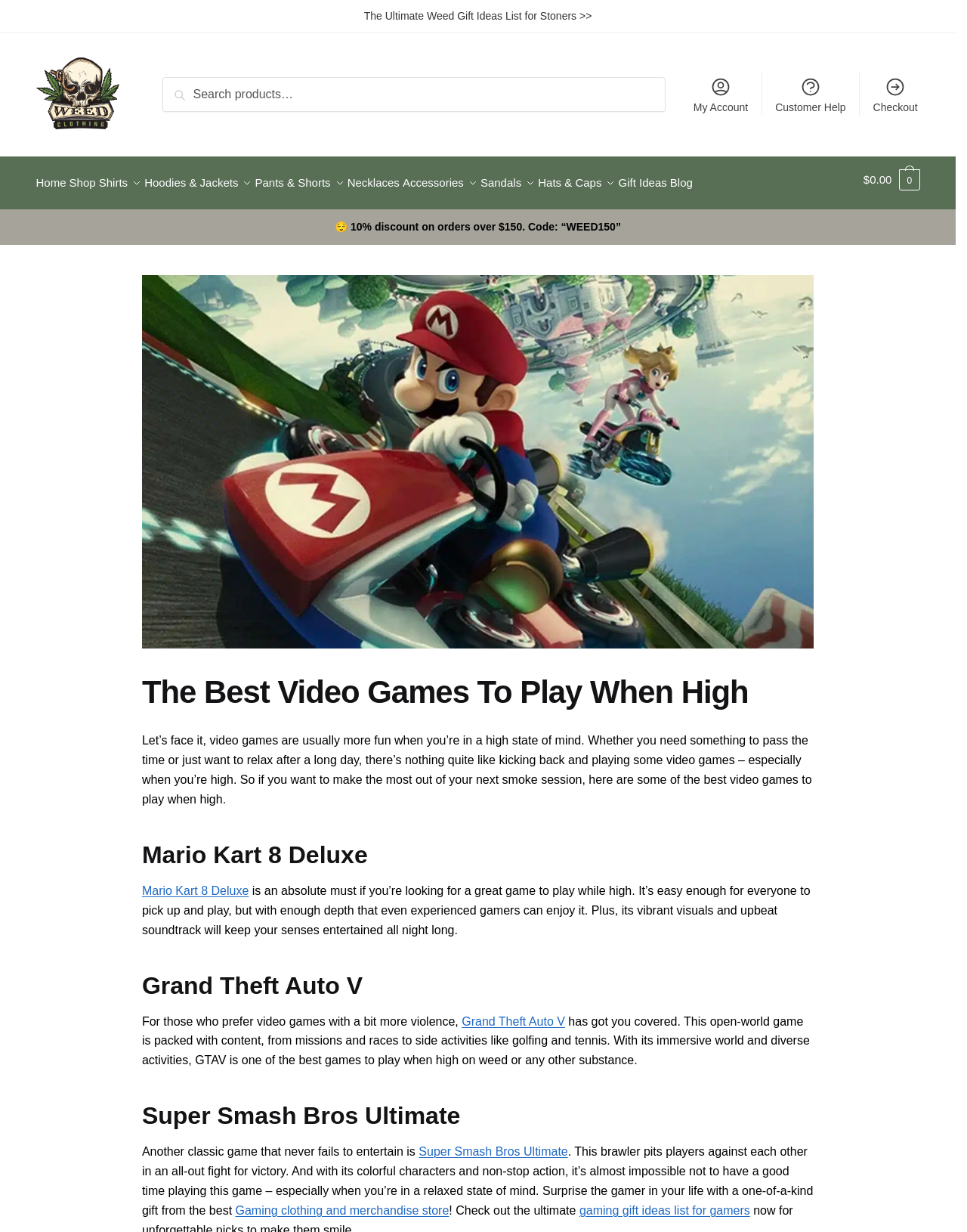Identify and provide the text of the main header on the webpage.

The Best Video Games To Play When High